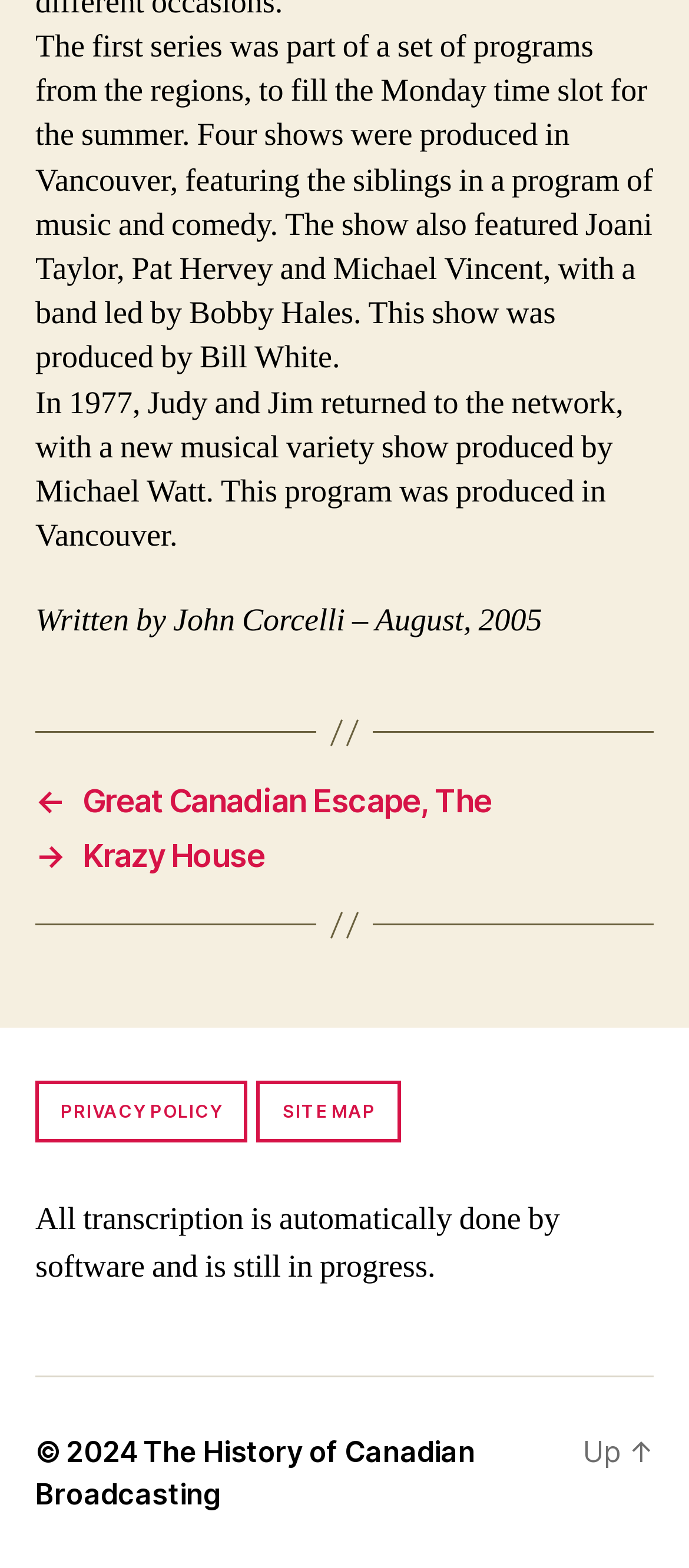Respond to the question below with a single word or phrase: What is the purpose of the software used for transcription?

Automatically done